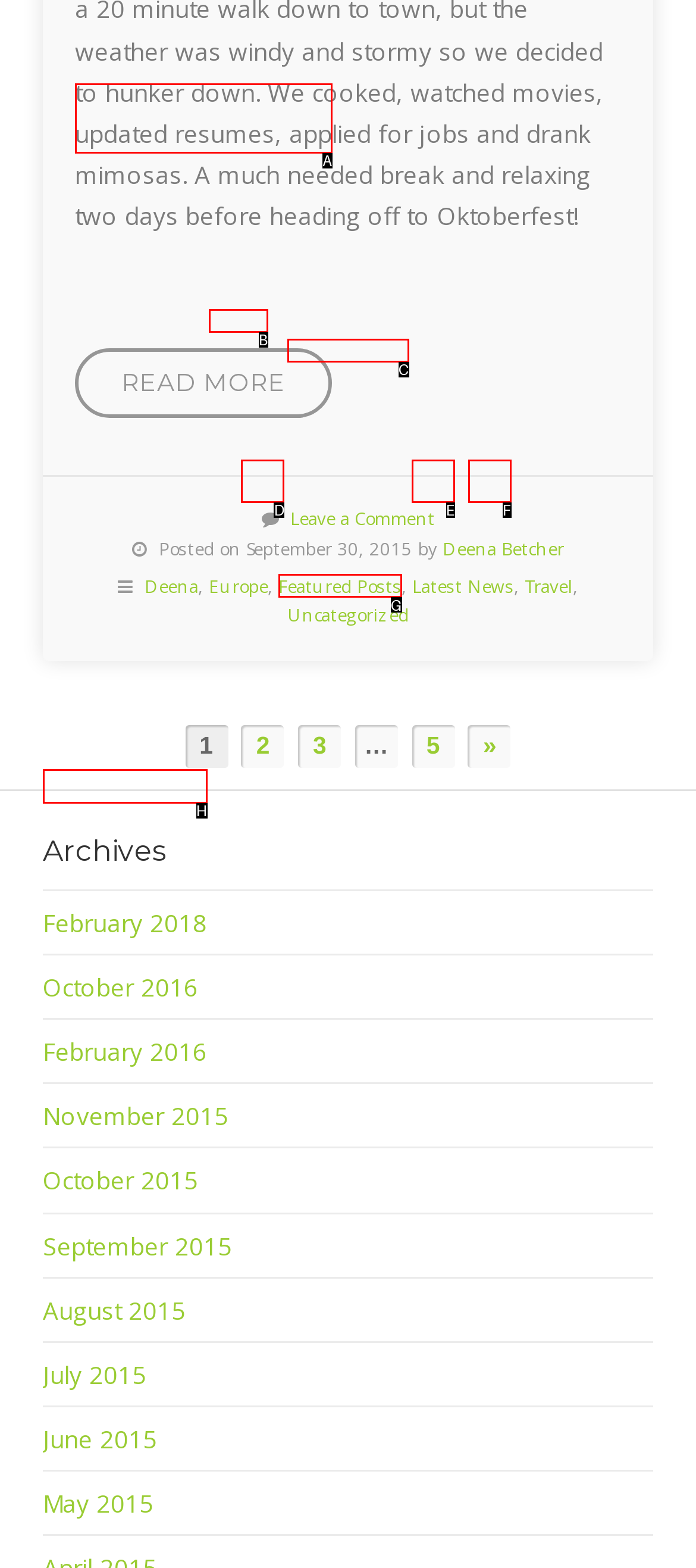Select the appropriate HTML element to click for the following task: Go to the homepage
Answer with the letter of the selected option from the given choices directly.

None